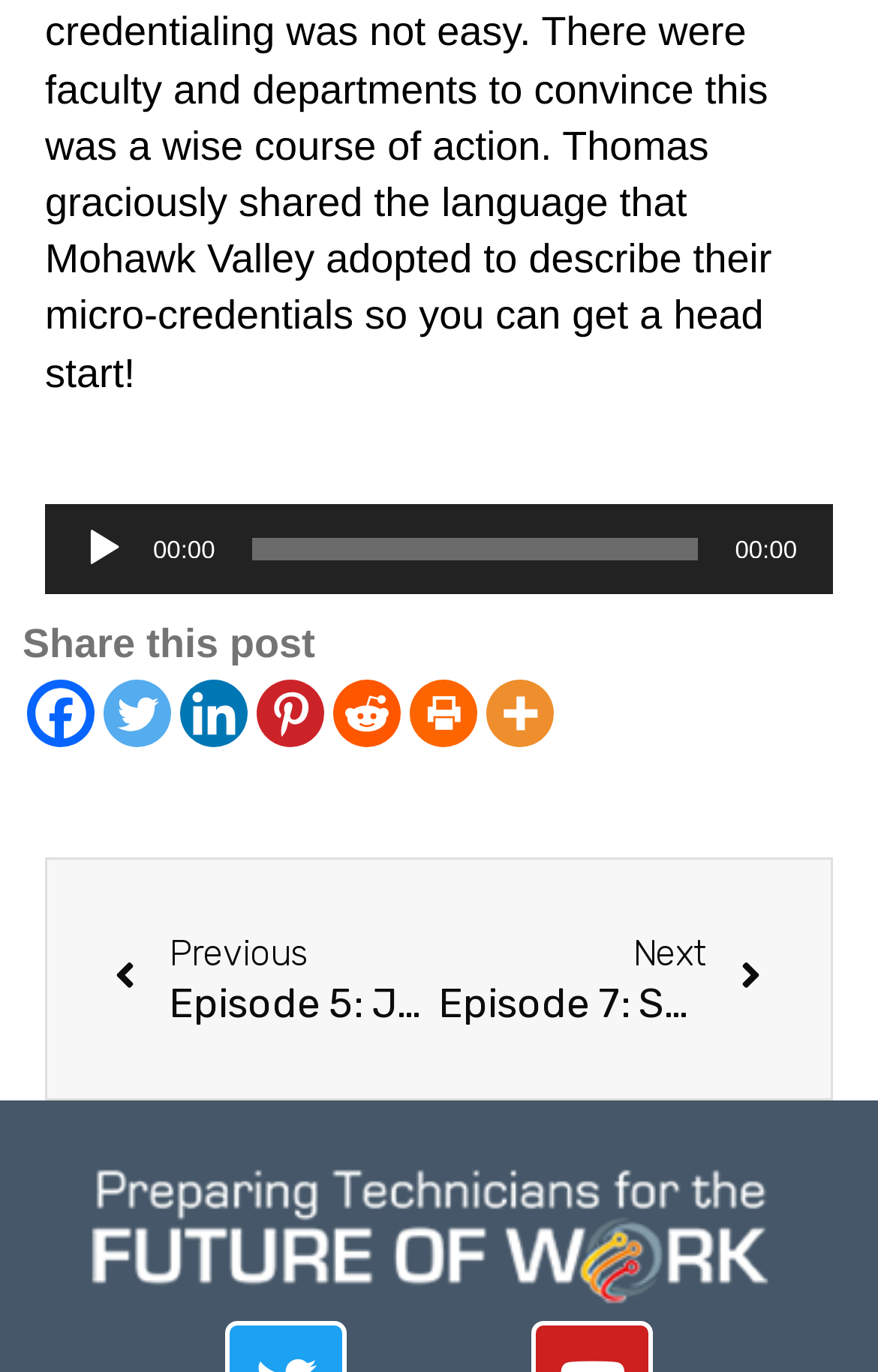Please identify the bounding box coordinates of the element I should click to complete this instruction: 'Go to the previous episode'. The coordinates should be given as four float numbers between 0 and 1, like this: [left, top, right, bottom].

[0.131, 0.676, 0.499, 0.752]